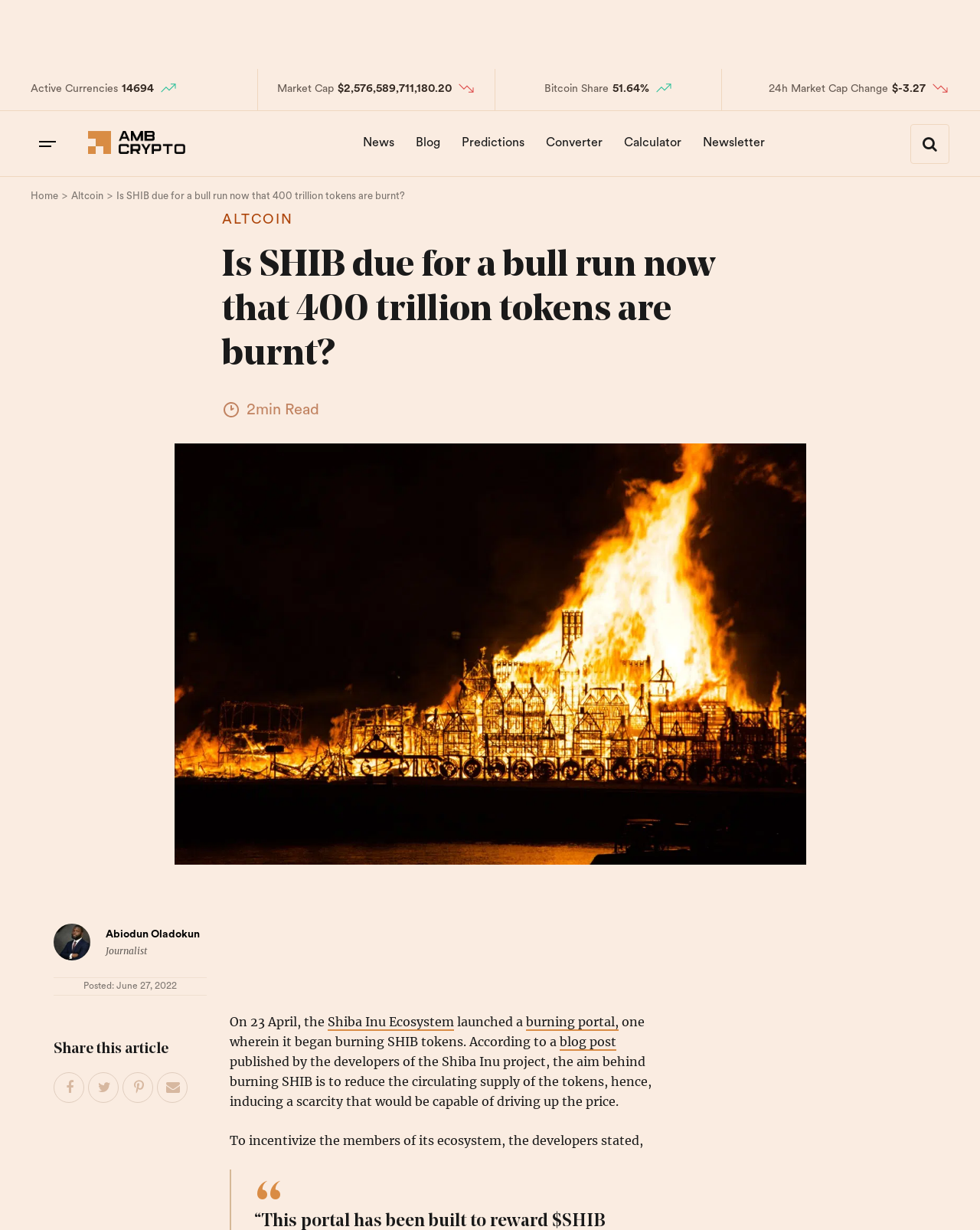Please identify the coordinates of the bounding box that should be clicked to fulfill this instruction: "Read the article about Shiba Inu Ecosystem".

[0.119, 0.156, 0.413, 0.164]